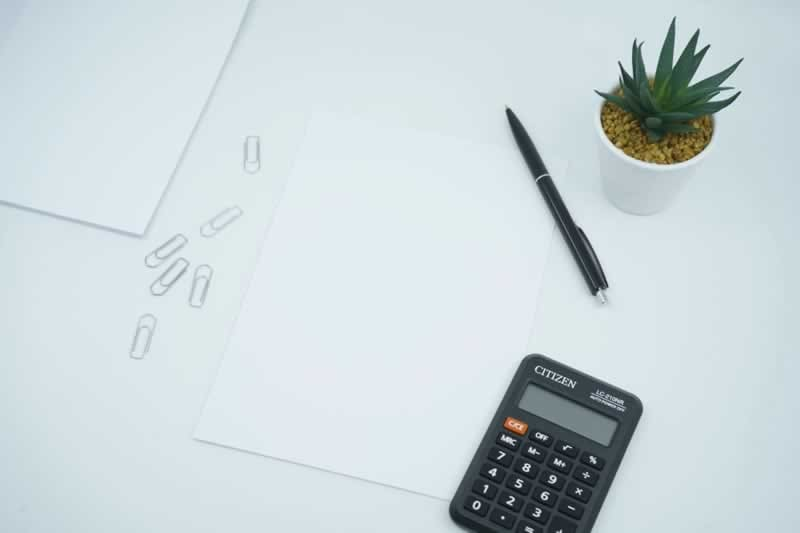What is the purpose of the paper clips?
Answer the question with a single word or phrase, referring to the image.

Preparation for paperwork or calculations